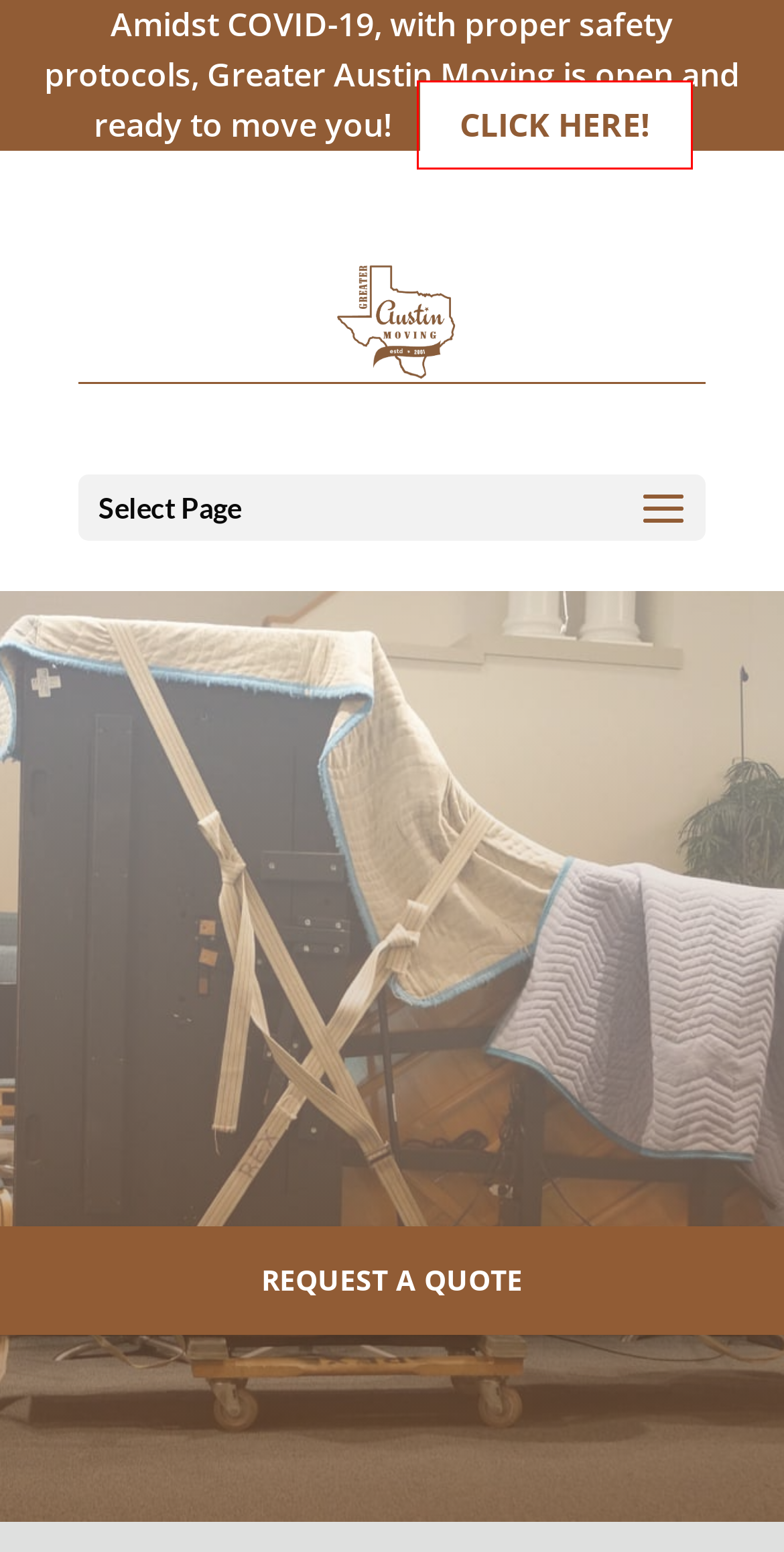You are given a screenshot of a webpage with a red rectangle bounding box. Choose the best webpage description that matches the new webpage after clicking the element in the bounding box. Here are the candidates:
A. Top Rated Leander Movers - Greater Austin Moving
B. Let's Plan and Organize Your Next Move - GreaterAustinMoving
C. Greater Austin Moving - Top Rated Moving Company in Austin
D. Cedar Park, TX Local Movers | Greater Austin Moving Company
E. We are Essential!! | Greater Austin Moving Company
F. Best Moving Company in Austin - Greater Austin Moving
G. Packing & Unpacking Services - Greater Austin Moving
H. Contact Our Expert Team | Greater Austin Moving Company

E